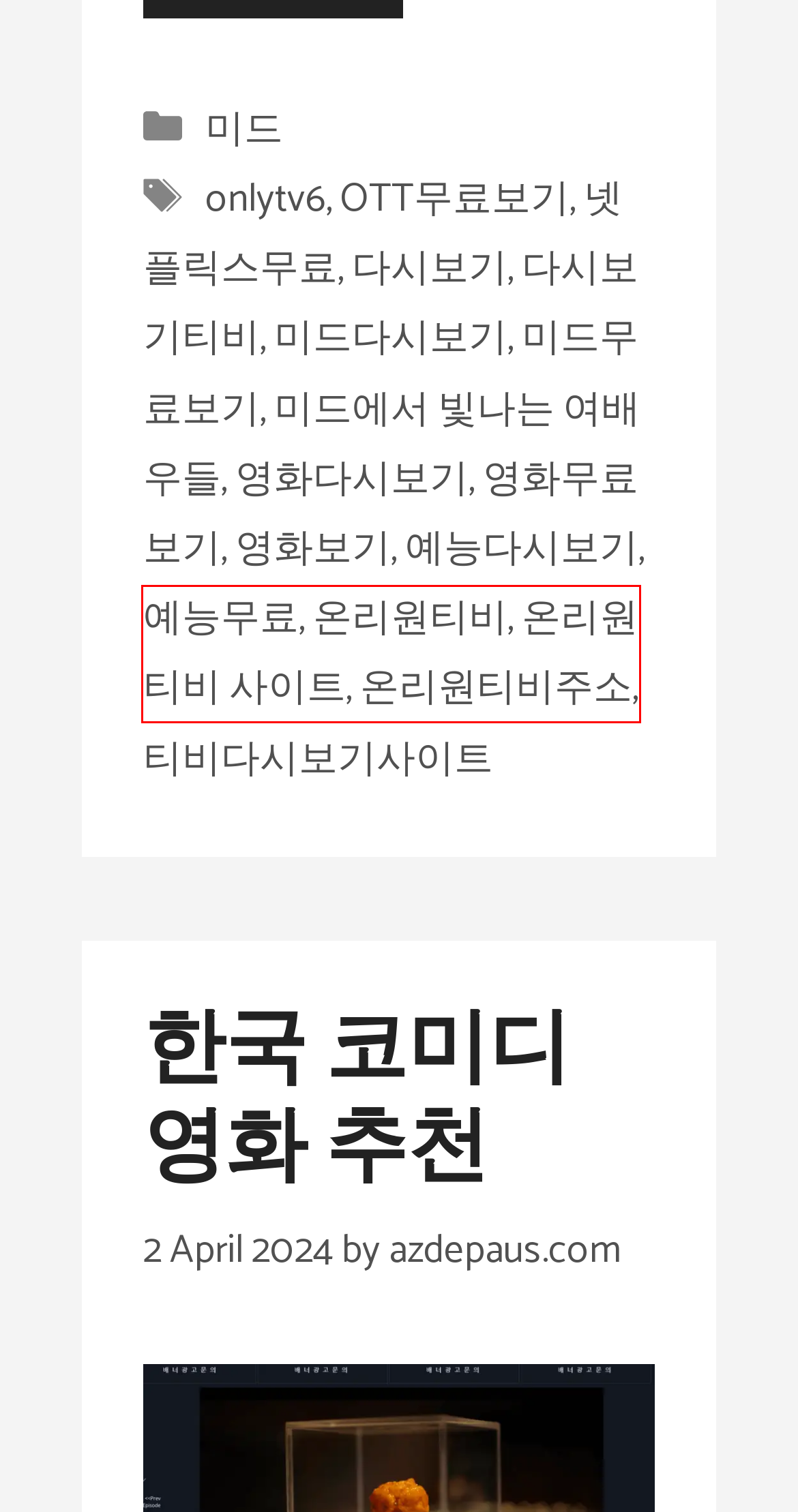You have a screenshot of a webpage with a red rectangle bounding box. Identify the best webpage description that corresponds to the new webpage after clicking the element within the red bounding box. Here are the candidates:
A. 영화보기 Archives - Azdepaus Clube Festa
B. 온리원티비 Archives - Azdepaus Clube Festa
C. 한국 코미디 영화 추천 - Azdepaus Clube Festa
D. 예능무료 Archives - Azdepaus Clube Festa
E. onlytv6 Archives - Azdepaus Clube Festa
F. 미드에서 빛나는 여배우들 Archives - Azdepaus Clube Festa
G. 온리원티비 사이트 Archives - Azdepaus Clube Festa
H. 온리원티비주소 Archives - Azdepaus Clube Festa

G